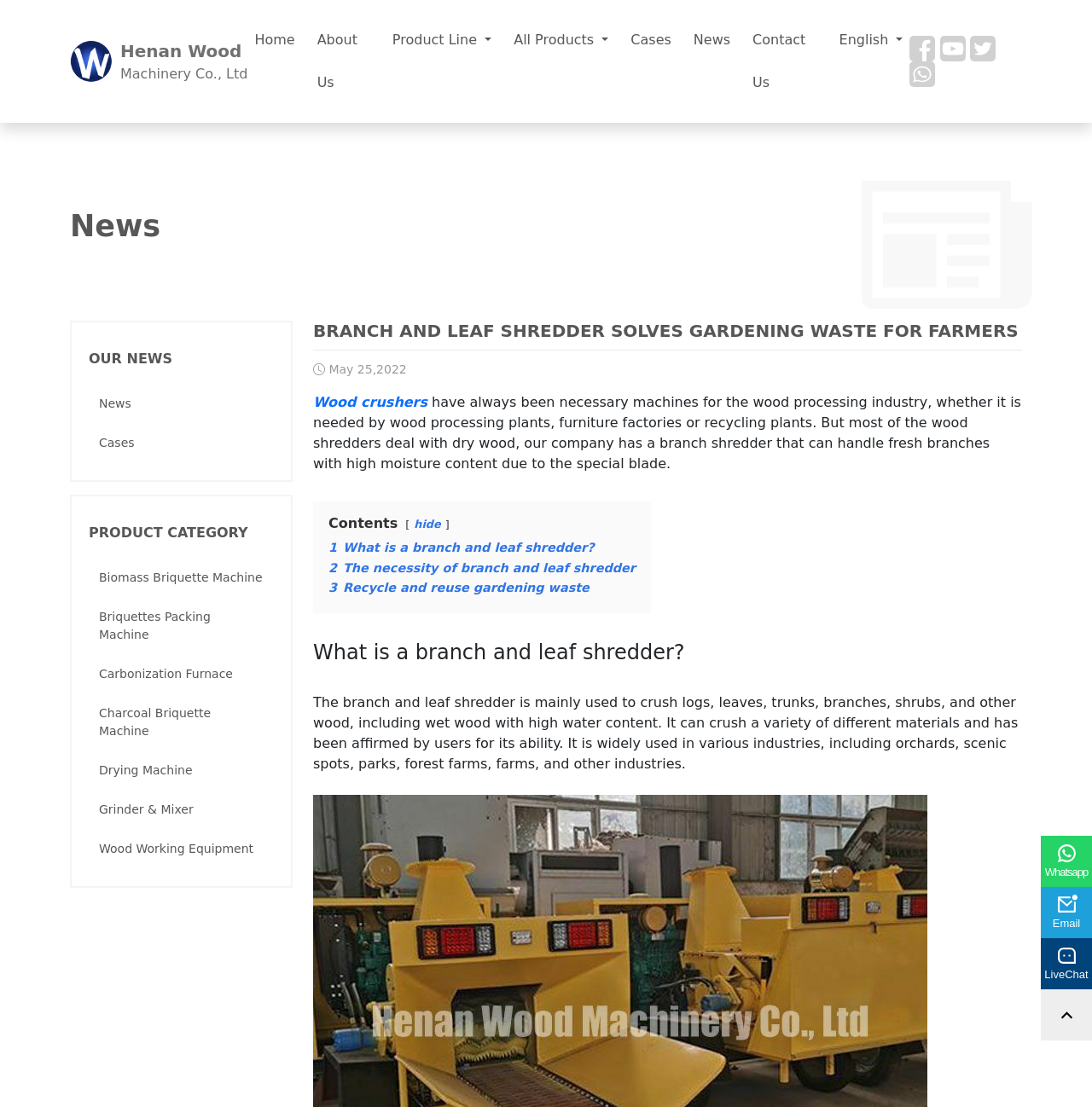What is the title of the news section on the webpage?
Please provide a single word or phrase as your answer based on the image.

OUR NEWS